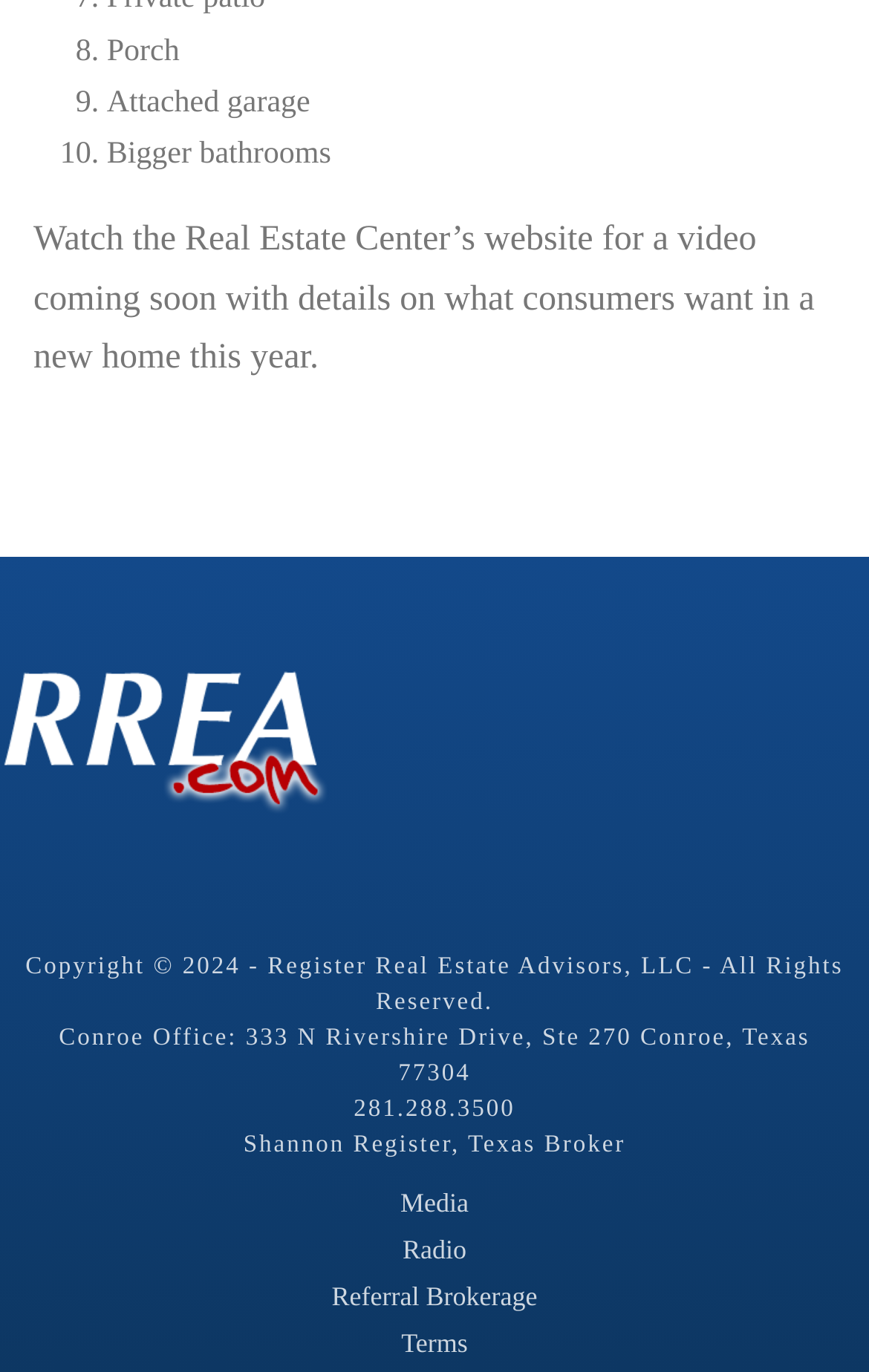Answer the following inquiry with a single word or phrase:
Who is the Texas Broker?

Shannon Register